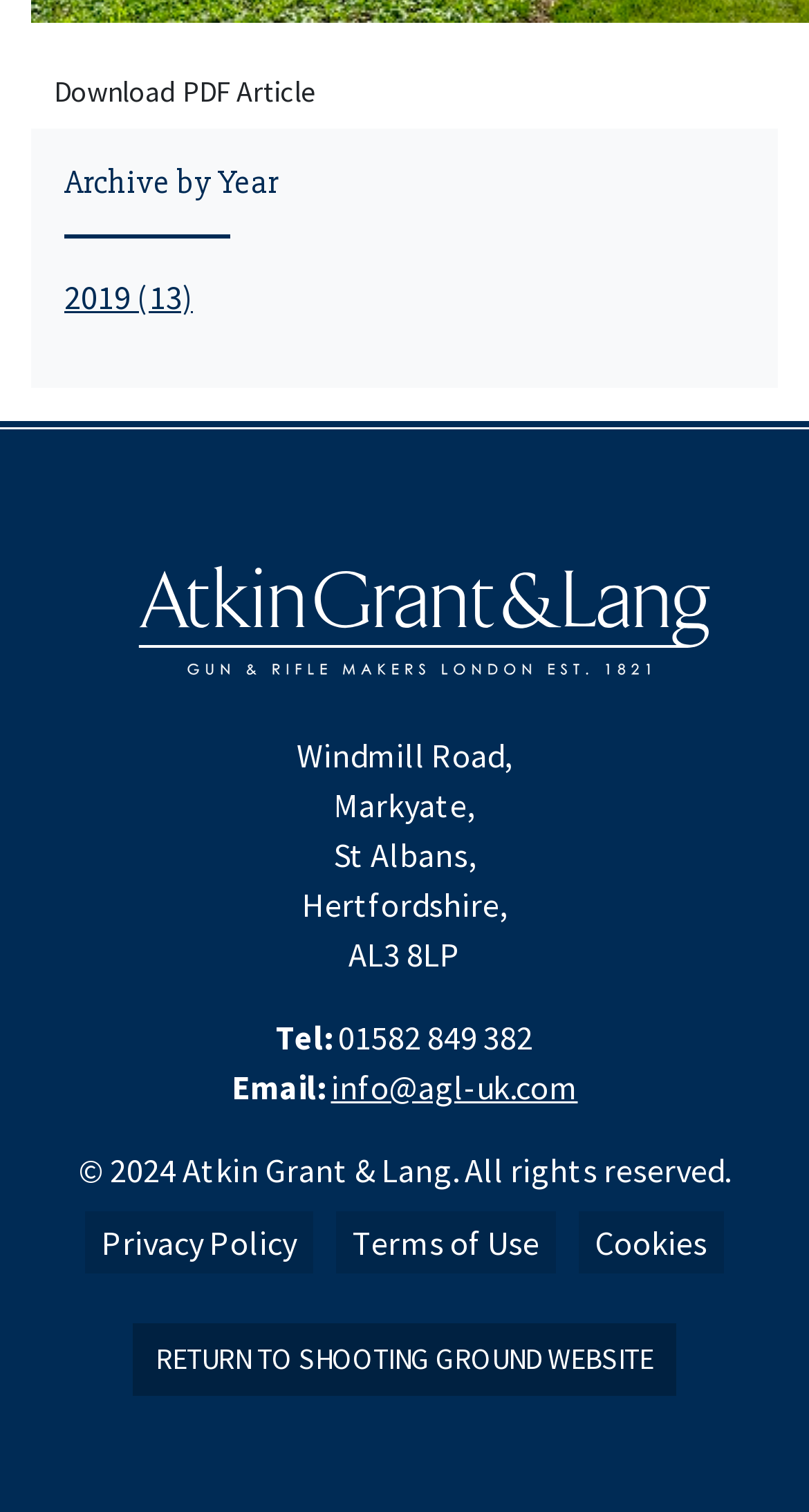Carefully examine the image and provide an in-depth answer to the question: What year is the copyright of Atkin Grant & Lang?

I found the copyright year by looking at the static text element that contains the copyright information, which is located at the bottom of the page.